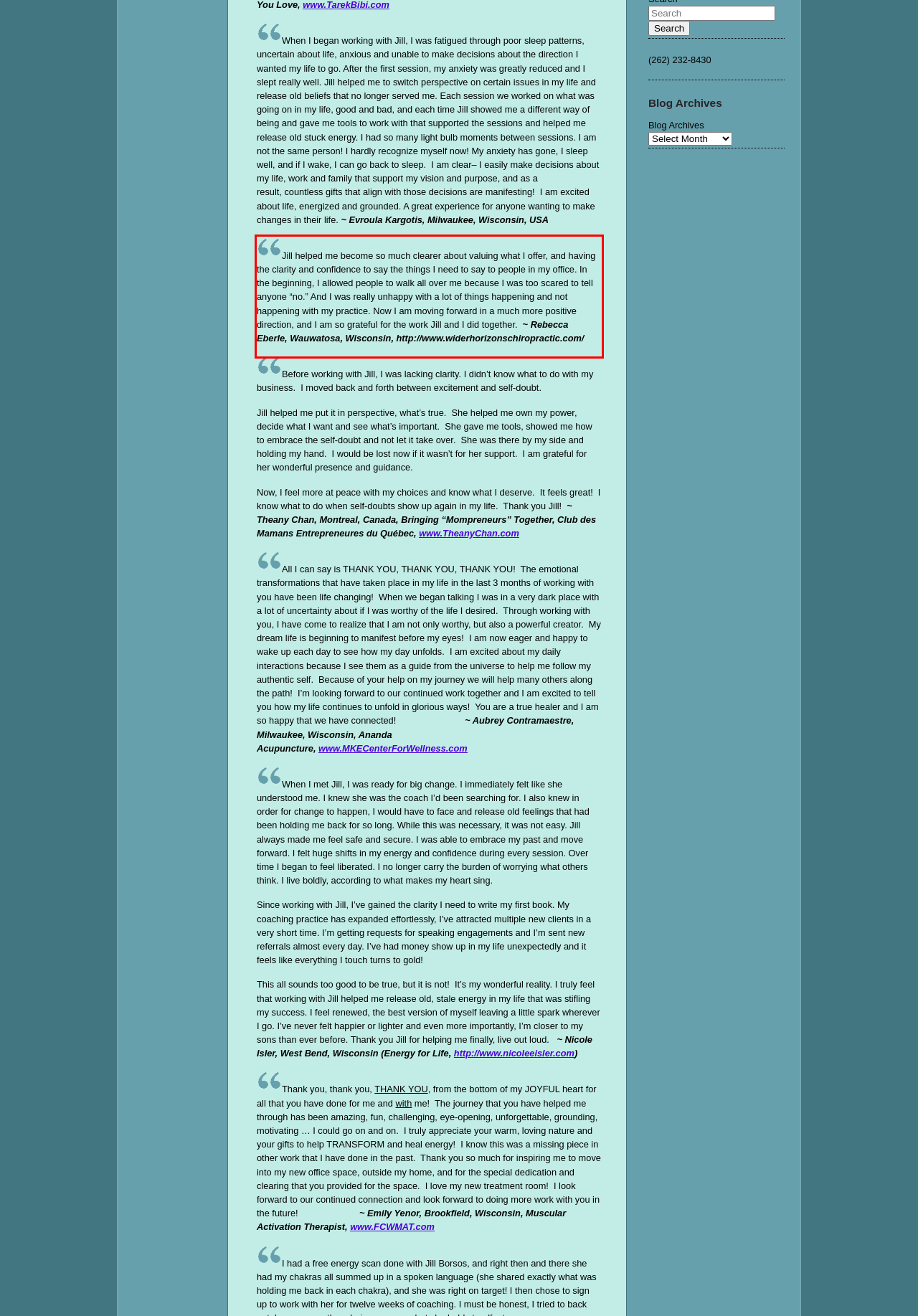Given a webpage screenshot, identify the text inside the red bounding box using OCR and extract it.

Jill helped me become so much clearer about valuing what I offer, and having the clarity and confidence to say the things I need to say to people in my office. In the beginning, I allowed people to walk all over me because I was too scared to tell anyone “no.” And I was really unhappy with a lot of things happening and not happening with my practice. Now I am moving forward in a much more positive direction, and I am so grateful for the work Jill and I did together. ~ Rebecca Eberle, Wauwatosa, Wisconsin, http://www.widerhorizonschiropractic.com/